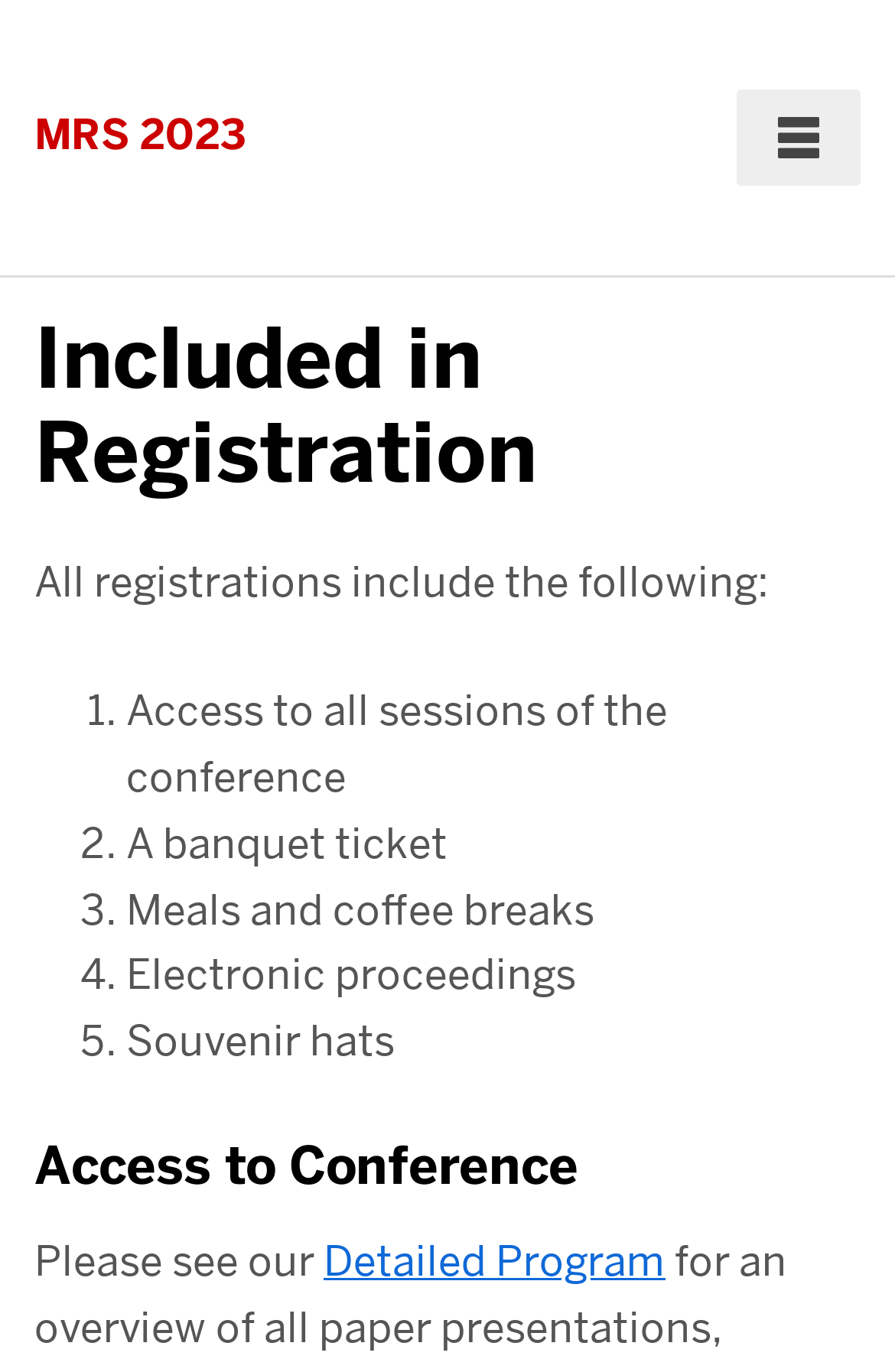Given the content of the image, can you provide a detailed answer to the question?
What is the purpose of the 'Open menu' button?

The 'Open menu' button is a control element that, when clicked, expands or collapses the primary navigation menu, allowing users to access different sections of the website.